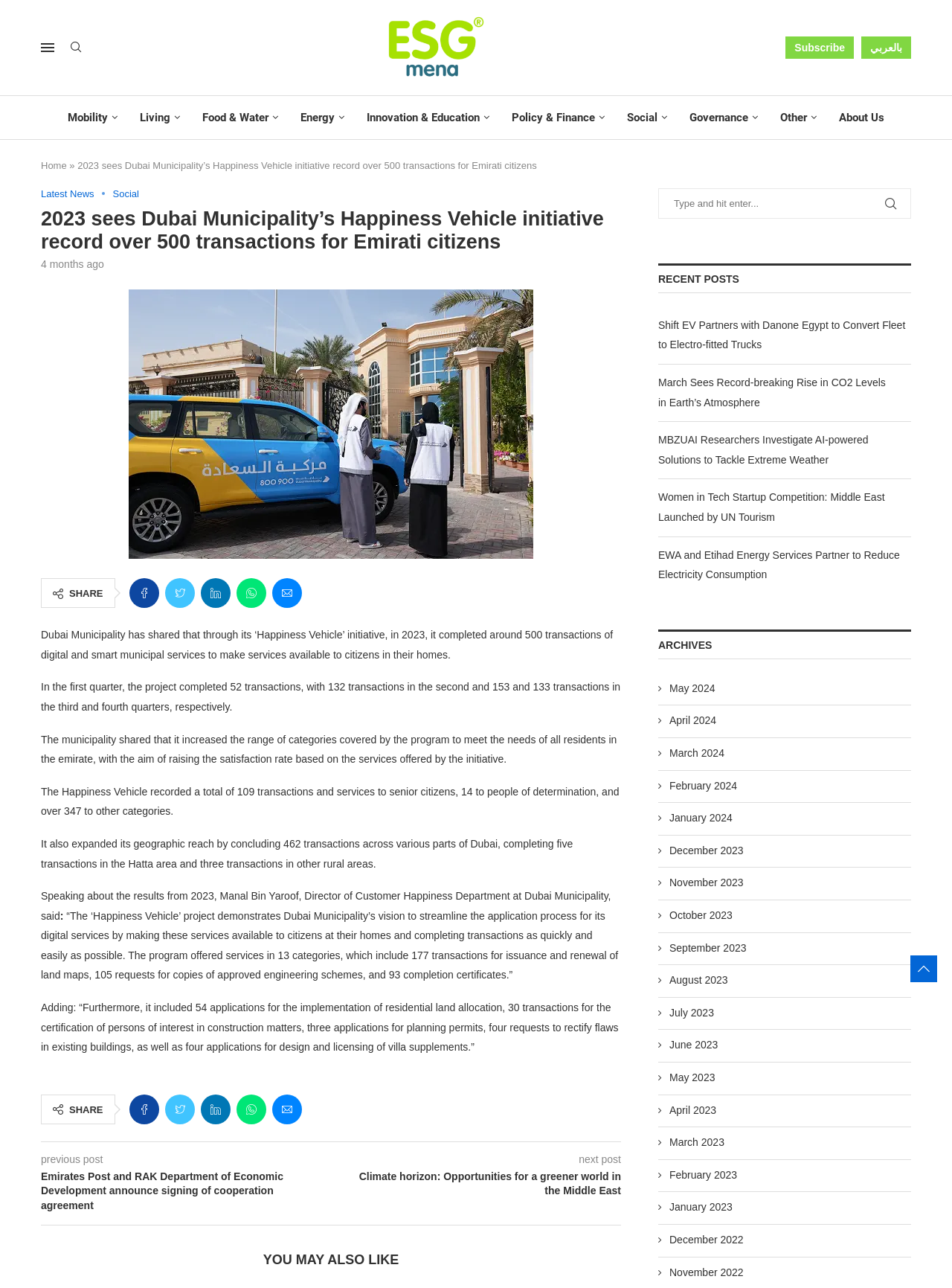Highlight the bounding box coordinates of the element that should be clicked to carry out the following instruction: "Share the article on Facebook". The coordinates must be given as four float numbers ranging from 0 to 1, i.e., [left, top, right, bottom].

None